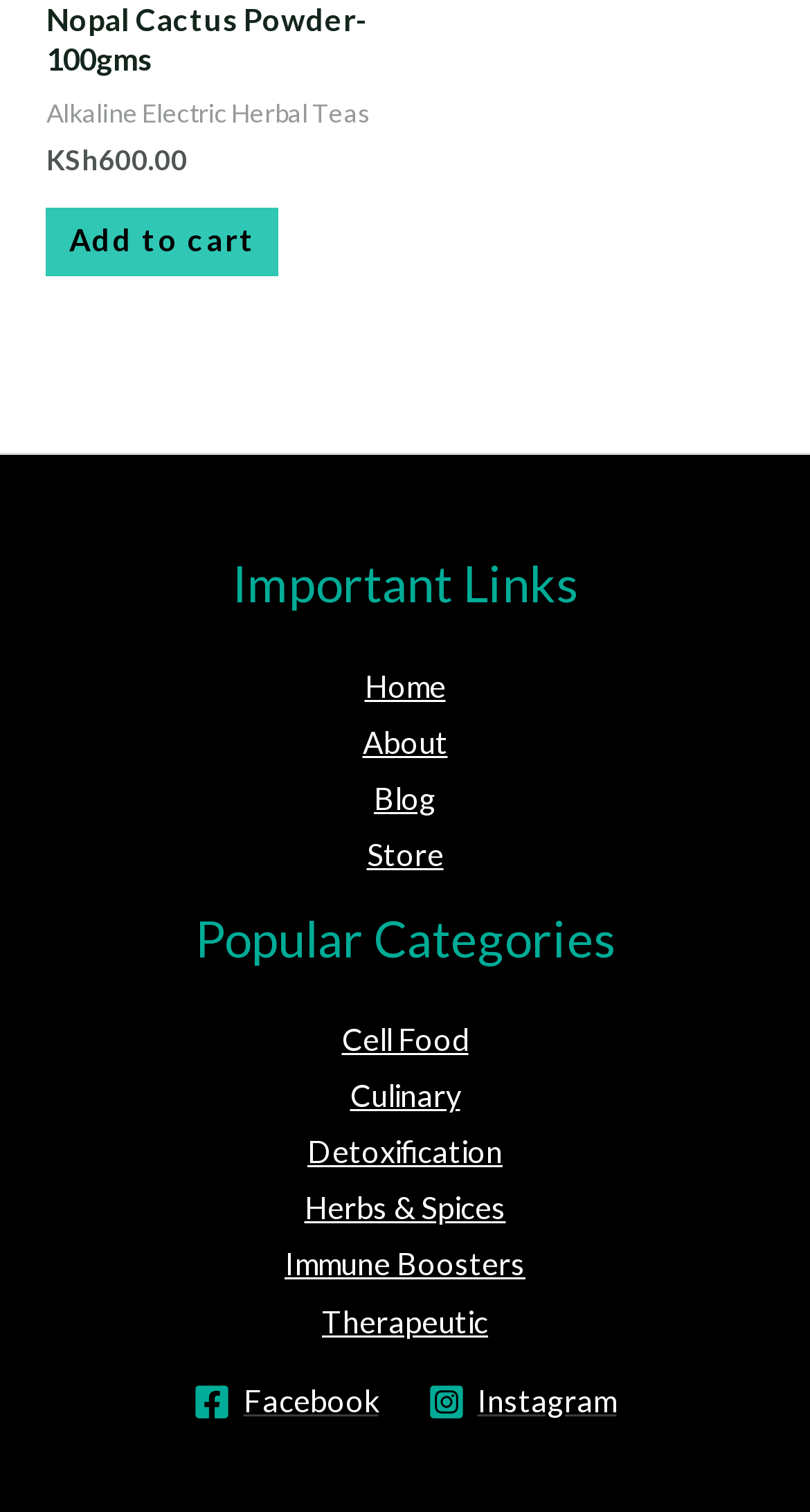Please locate the bounding box coordinates of the element that needs to be clicked to achieve the following instruction: "Go to home page". The coordinates should be four float numbers between 0 and 1, i.e., [left, top, right, bottom].

[0.45, 0.442, 0.55, 0.465]